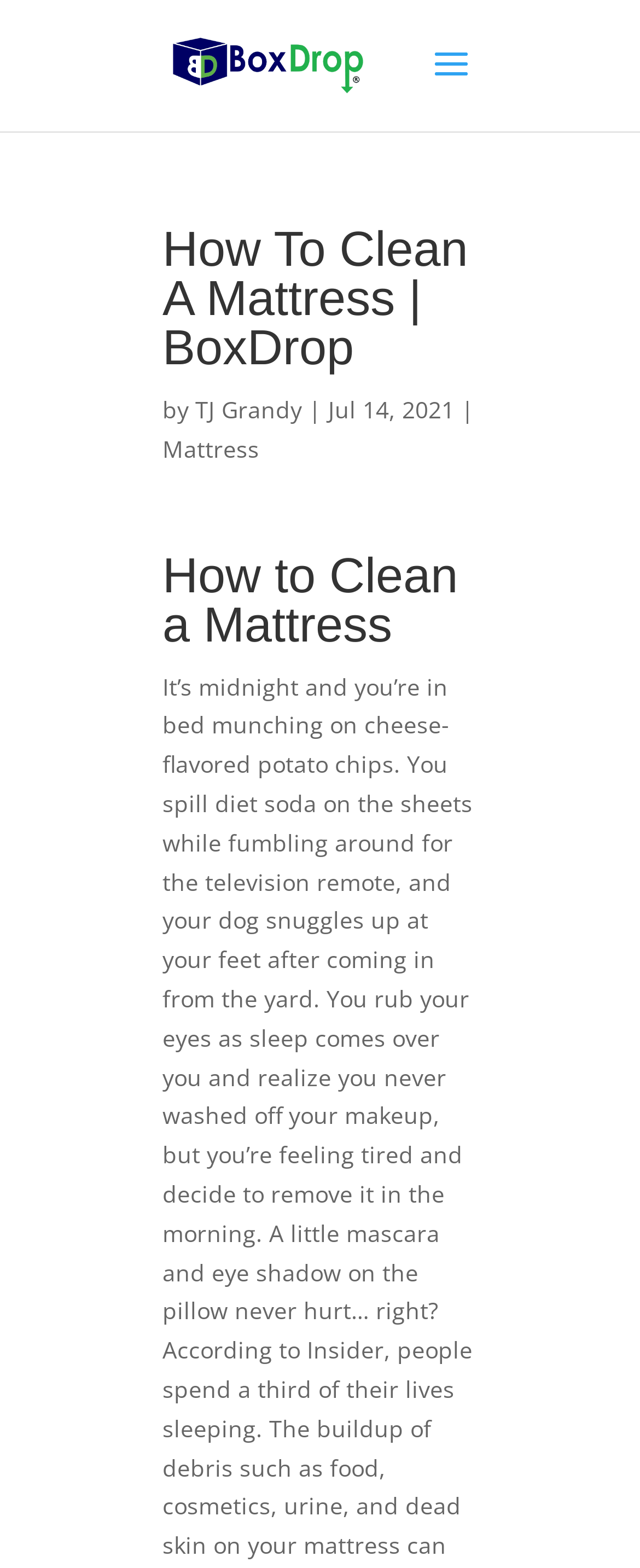Offer a thorough description of the webpage.

The webpage is about cleaning a mattress, with a focus on removing dust and dirt from its surfaces. At the top left of the page, there is a link to "BoxDrop Mattress and Furniture" accompanied by an image with the same name. Below this, a heading "How To Clean A Mattress | BoxDrop" is centered, followed by the author's name "TJ Grandy" and the date "Jul 14, 2021" on the right side.

A second heading "How to Clean a Mattress" is located below the first one, followed by a paragraph of text that describes a relatable scenario of getting ready for bed, highlighting the importance of cleaning one's mattress. This paragraph takes up a significant portion of the page, spanning from the top center to the bottom center.

There are a total of three links on the page: "BoxDrop Mattress and Furniture", "TJ Grandy", and "Mattress", which are all positioned near the top of the page. The image "BoxDrop Mattress and Furniture" is situated above the first heading, taking up a small portion of the top center of the page.